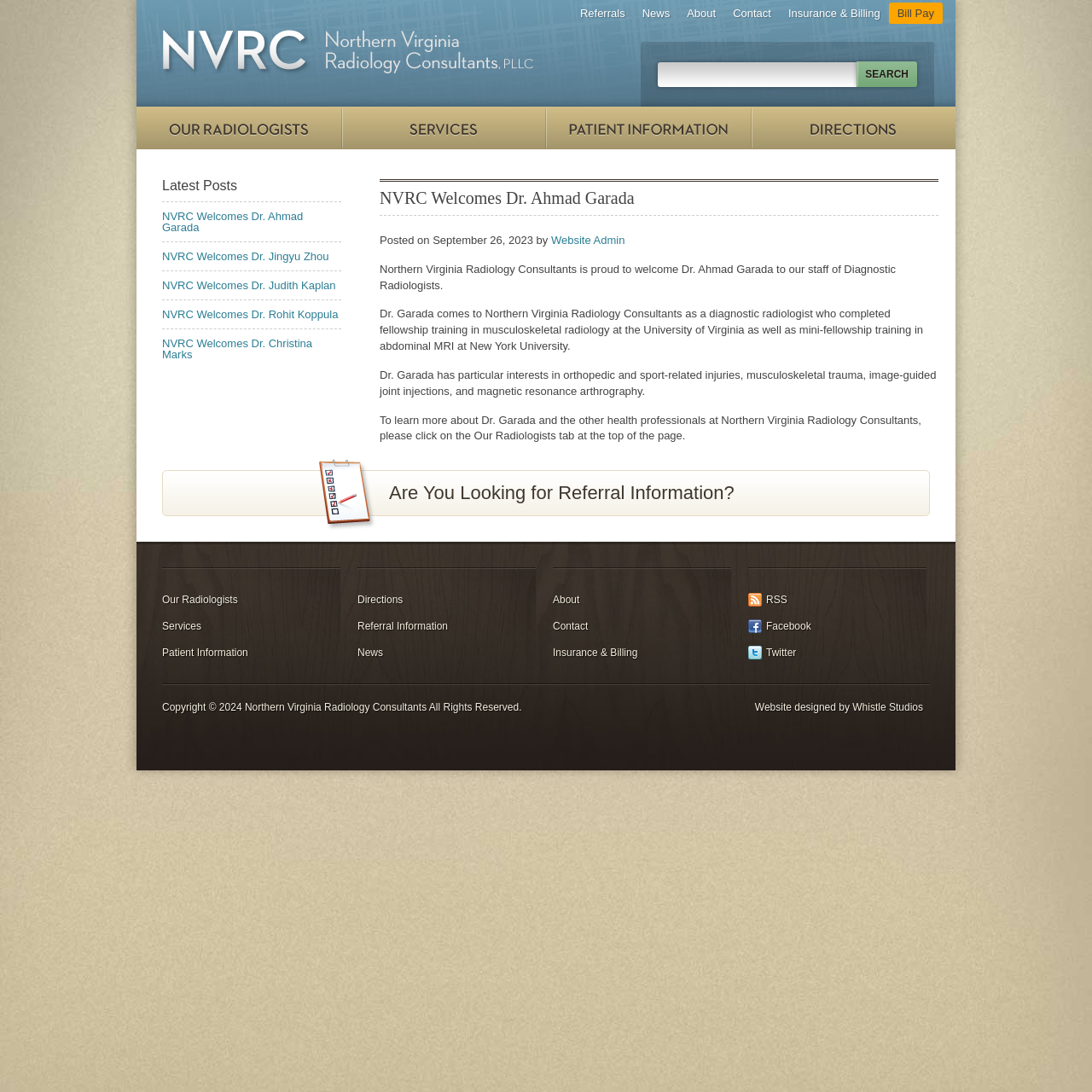Explain the webpage's design and content in an elaborate manner.

The webpage is about Northern Virginia Radiology Consultants (NVRC) and welcomes Dr. Ahmad Garada to their staff of Diagnostic Radiologists. At the top of the page, there is a navigation menu with links to "Referrals", "News", "About", "Contact", "Insurance & Billing", and "Bill Pay". Below the navigation menu, there is a search bar with a "Search" button.

The main content of the page is divided into two sections. On the left side, there are links to "Our Radiologists", "Services", "Patient Information", and "Directions". On the right side, there is a heading "NVRC Welcomes Dr. Ahmad Garada" followed by a brief introduction to Dr. Garada, including his background, interests, and specialties. There is also a paragraph inviting readers to learn more about Dr. Garada and other health professionals at NVRC.

Below the introduction, there is a section titled "Latest Posts" with links to five news articles, each welcoming a different doctor to NVRC. Further down the page, there is a link to "Are You Looking for Referral Information?" and a footer section with links to various pages, including "Our Radiologists", "Services", "Patient Information", "Directions", and social media platforms. The footer also includes a copyright notice and a credit to the website designer, Whistle Studios.